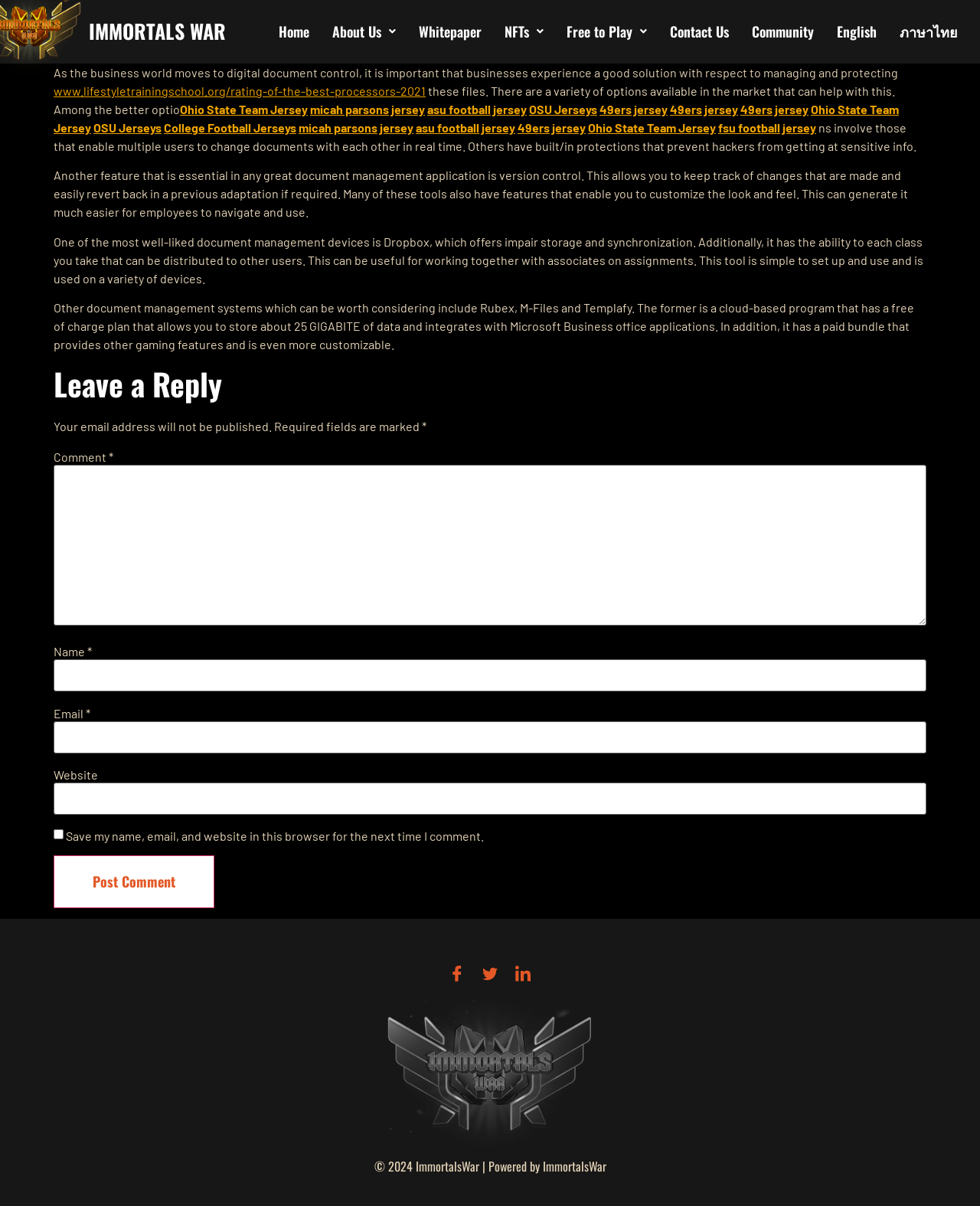Specify the bounding box coordinates of the region I need to click to perform the following instruction: "Click the Post Comment button". The coordinates must be four float numbers in the range of 0 to 1, i.e., [left, top, right, bottom].

[0.055, 0.709, 0.219, 0.753]